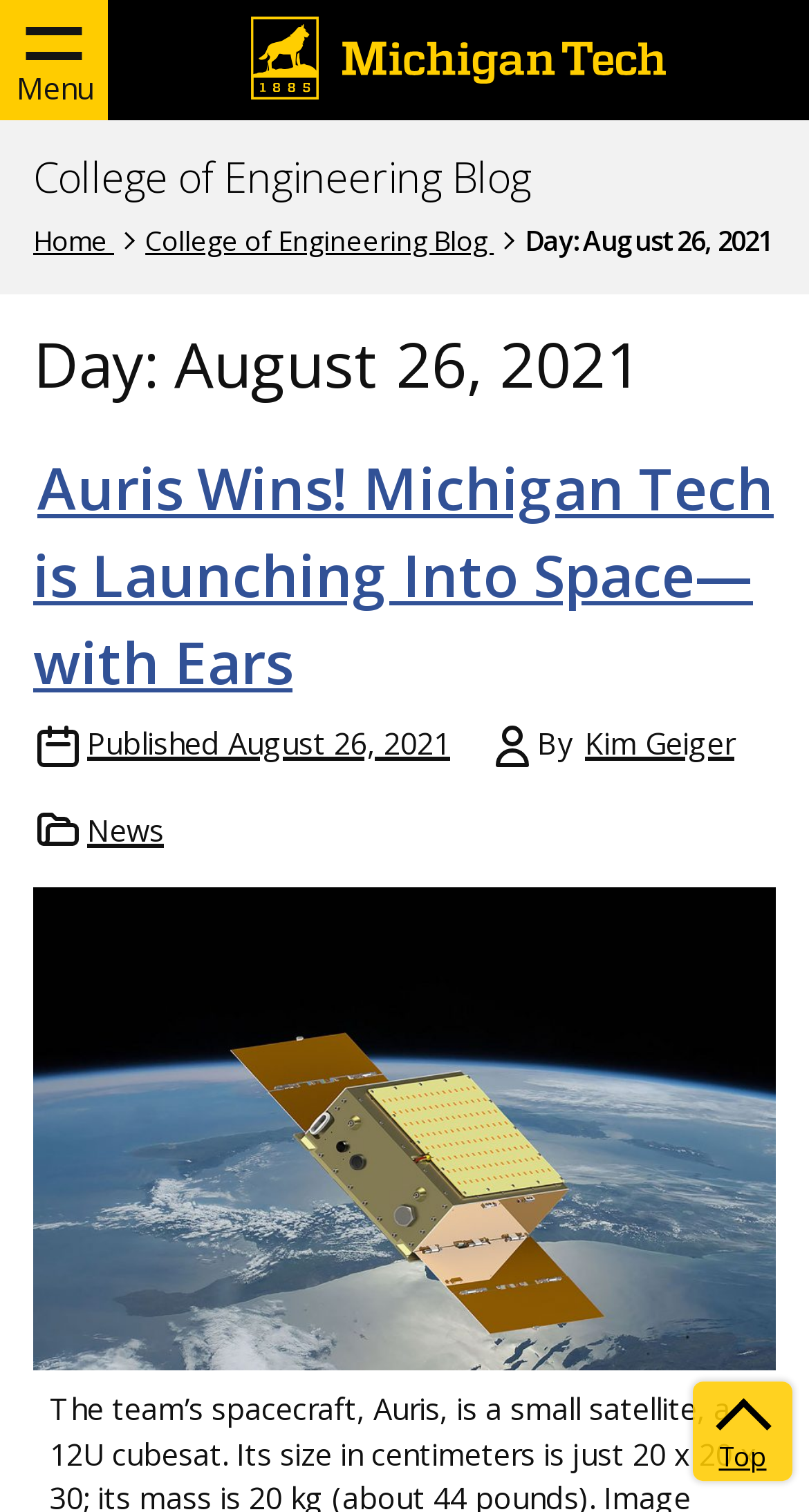From the webpage screenshot, identify the region described by alt="Michigan Tech Logo". Provide the bounding box coordinates as (top-left x, top-left y, bottom-right x, bottom-right y), with each value being a floating point number between 0 and 1.

[0.305, 0.011, 0.828, 0.066]